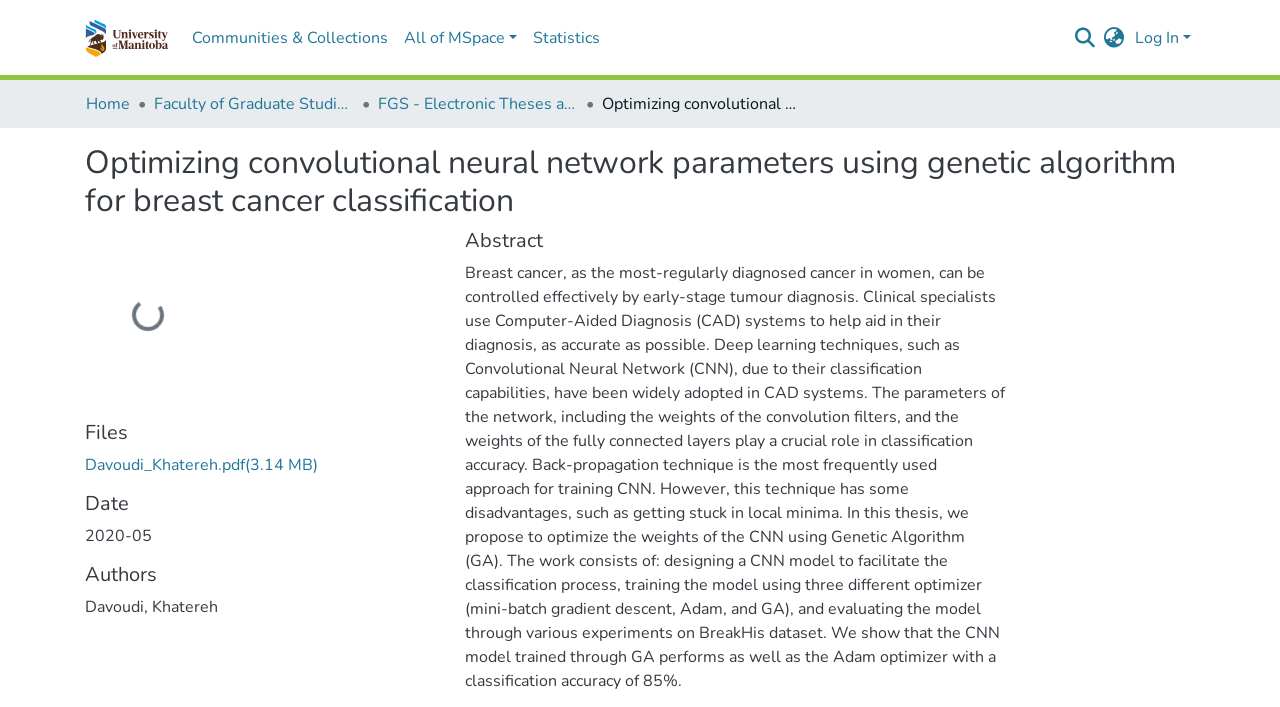Identify the bounding box for the element characterized by the following description: "Communities & Collections".

[0.143, 0.025, 0.309, 0.082]